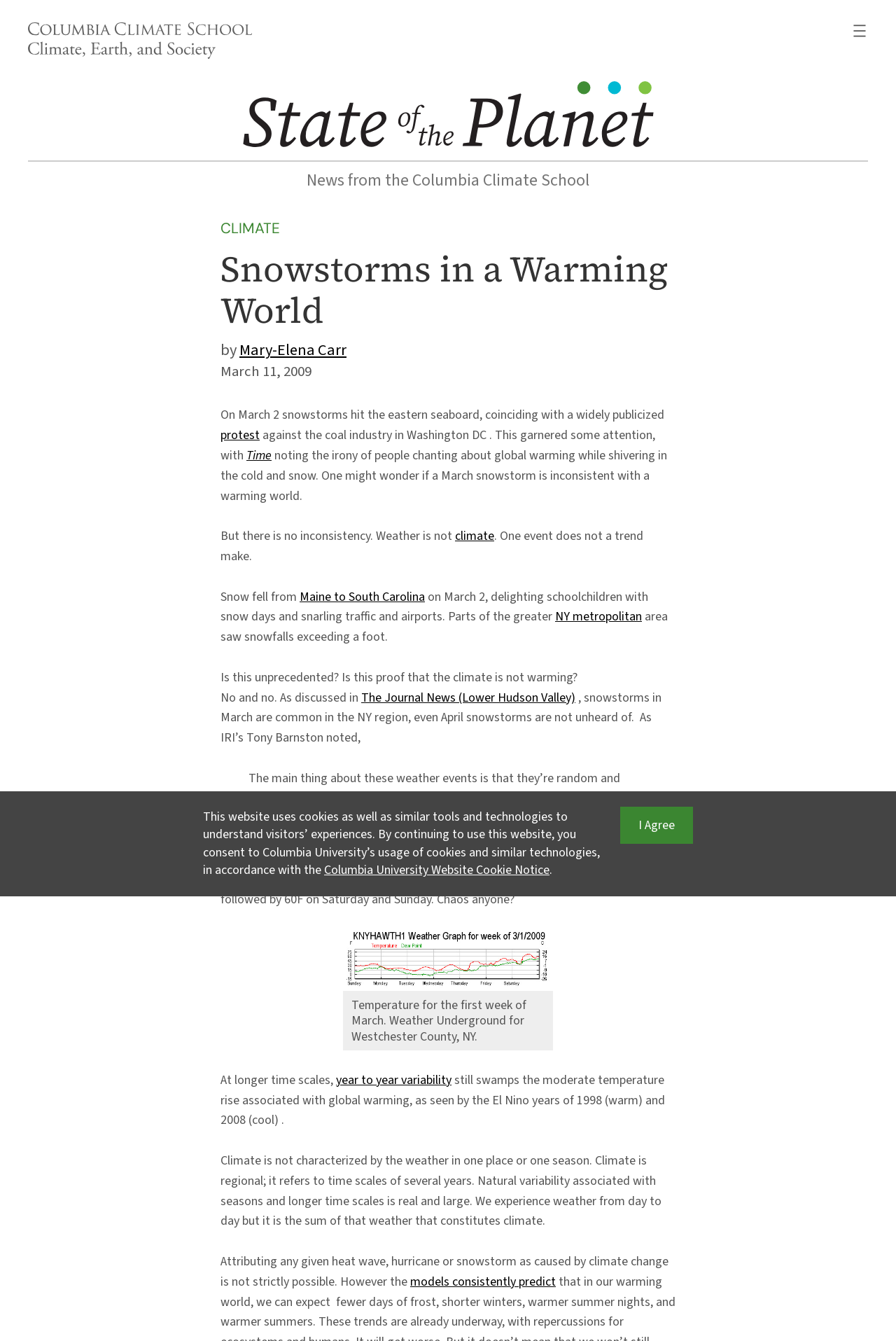Determine the main heading of the webpage and generate its text.

Snowstorms in a Warming World